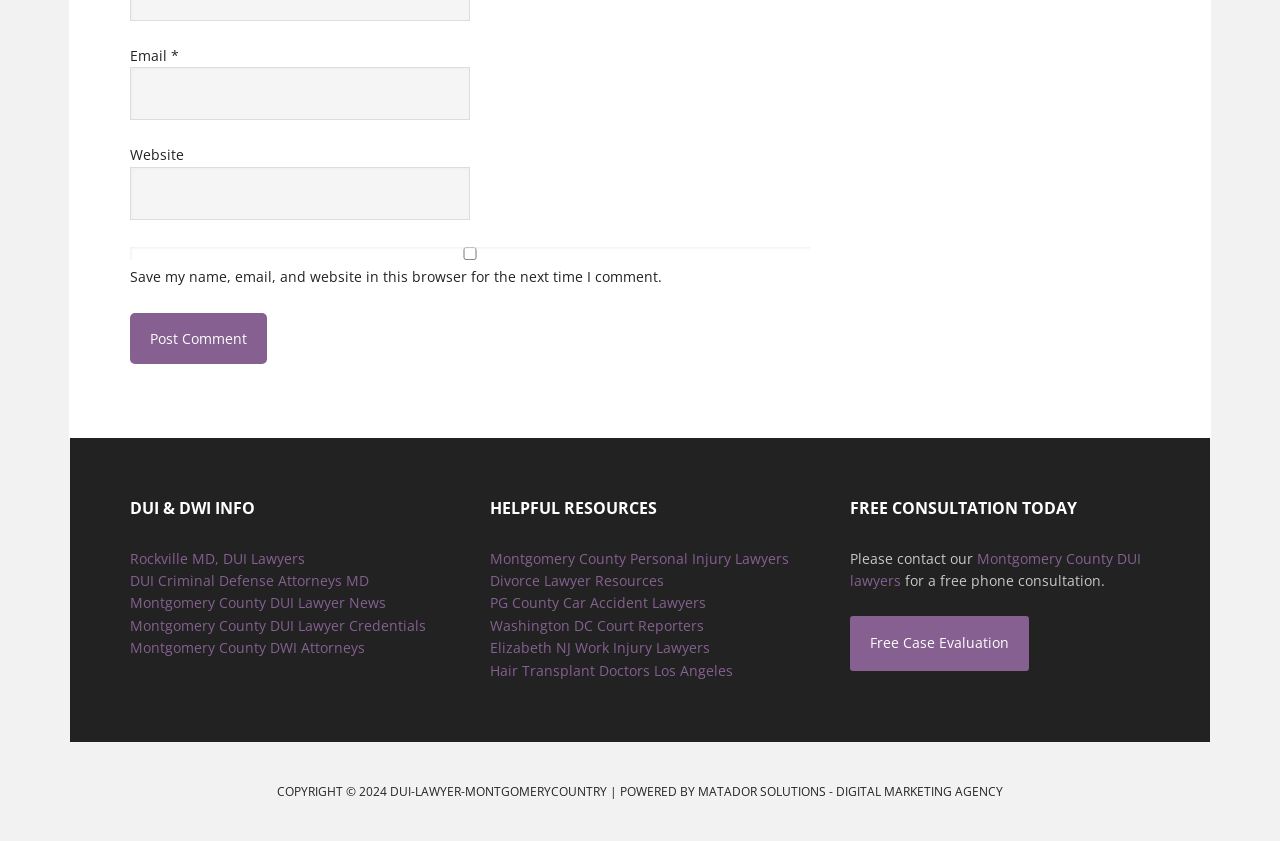Please find the bounding box coordinates of the element that needs to be clicked to perform the following instruction: "Enter email address". The bounding box coordinates should be four float numbers between 0 and 1, represented as [left, top, right, bottom].

[0.102, 0.08, 0.367, 0.143]